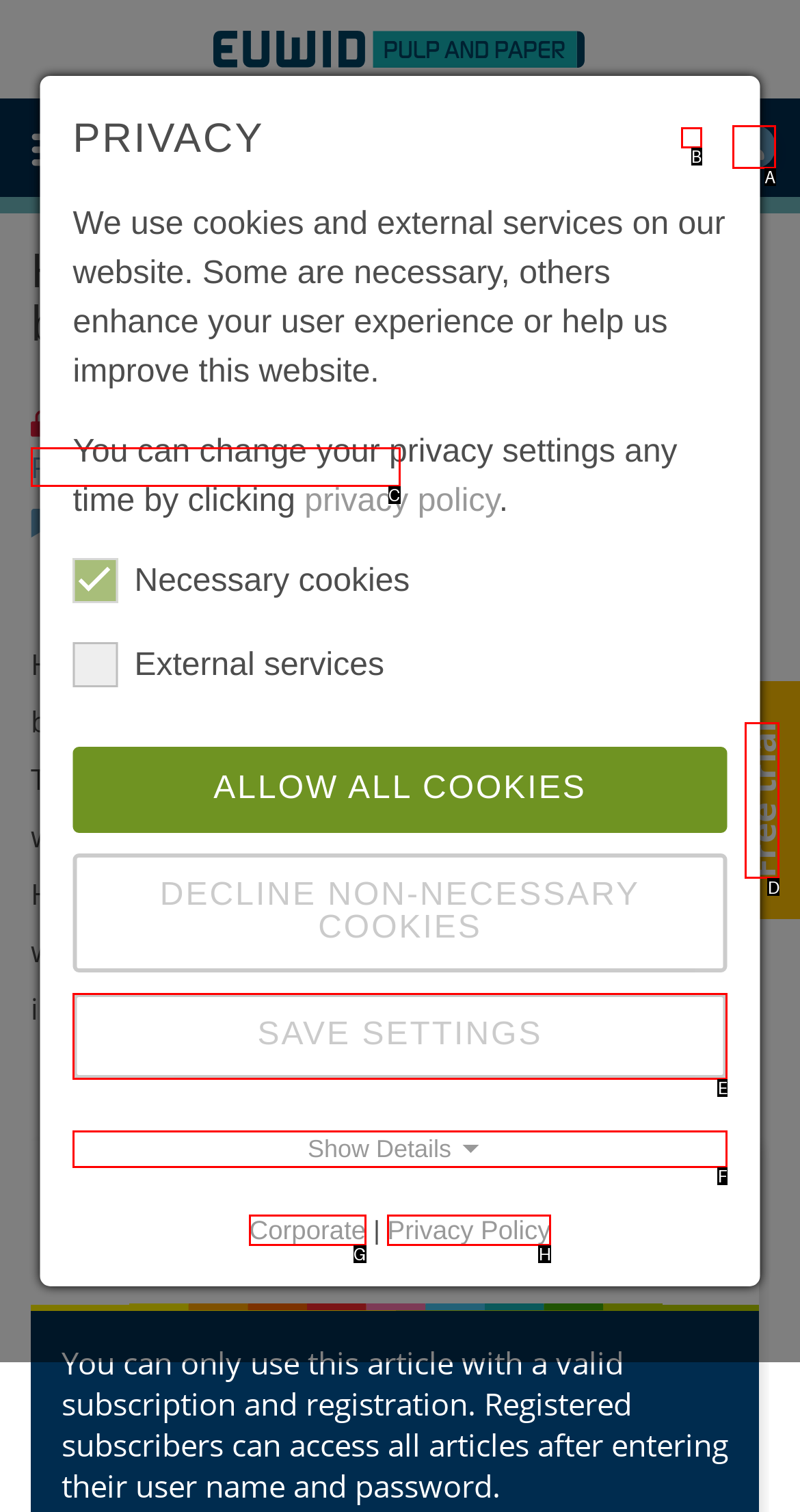Select the letter of the option that should be clicked to achieve the specified task: Start a free trial. Respond with just the letter.

D